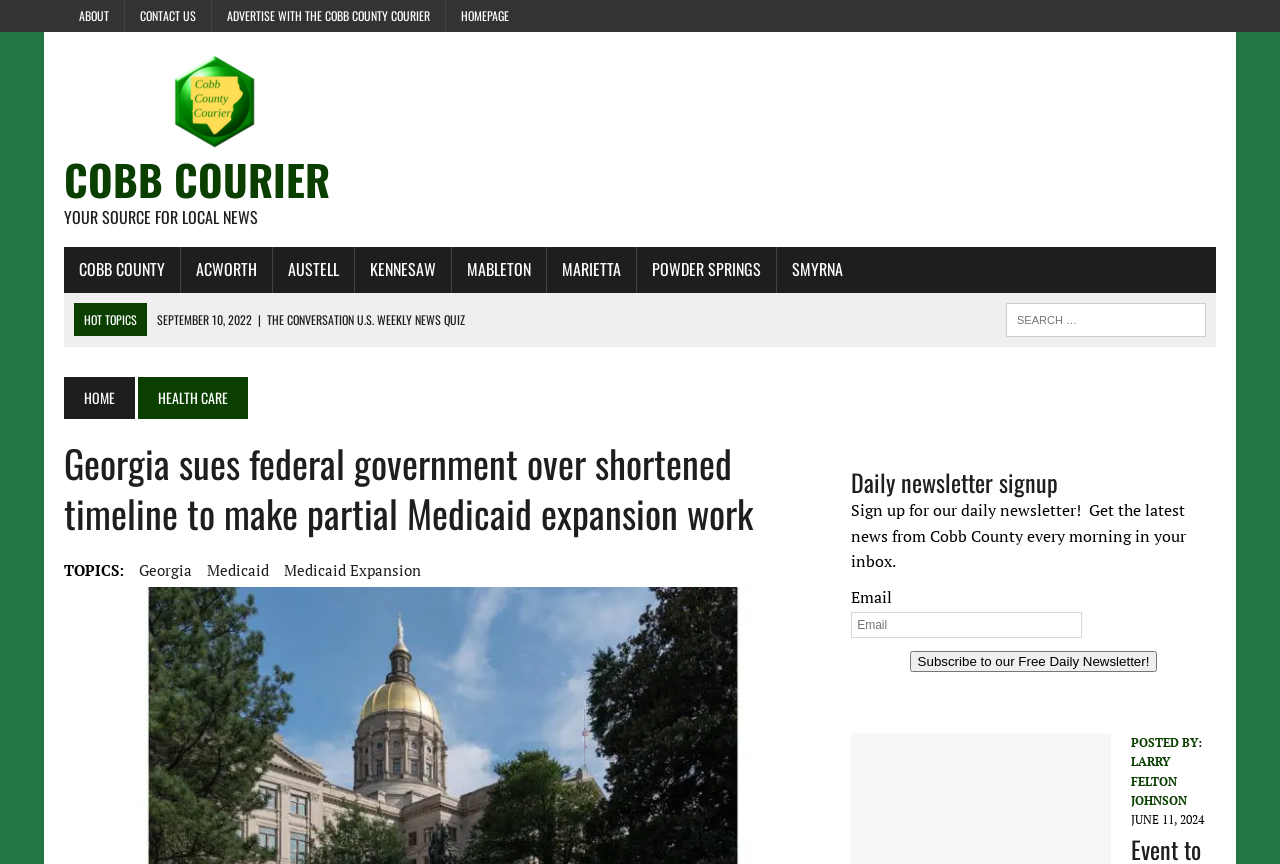Identify the bounding box coordinates for the element you need to click to achieve the following task: "Subscribe to the daily newsletter". The coordinates must be four float values ranging from 0 to 1, formatted as [left, top, right, bottom].

[0.711, 0.753, 0.904, 0.777]